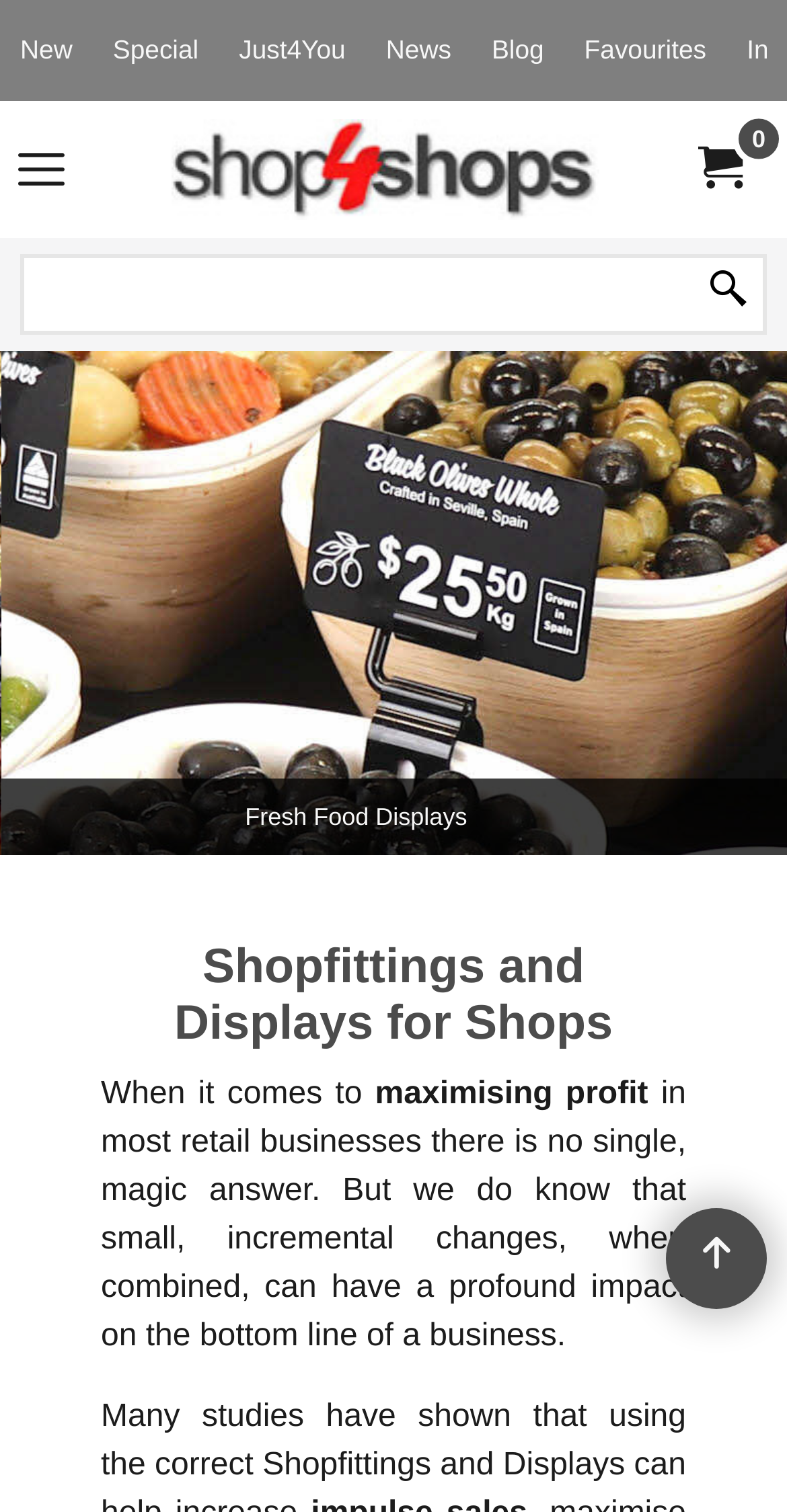What is the function of the searchbox?
Please provide a full and detailed response to the question.

The searchbox is located at the top of the webpage, and its presence suggests that it allows users to search for specific products or keywords within the website. This is a common feature on e-commerce websites, enabling users to quickly find what they are looking for.